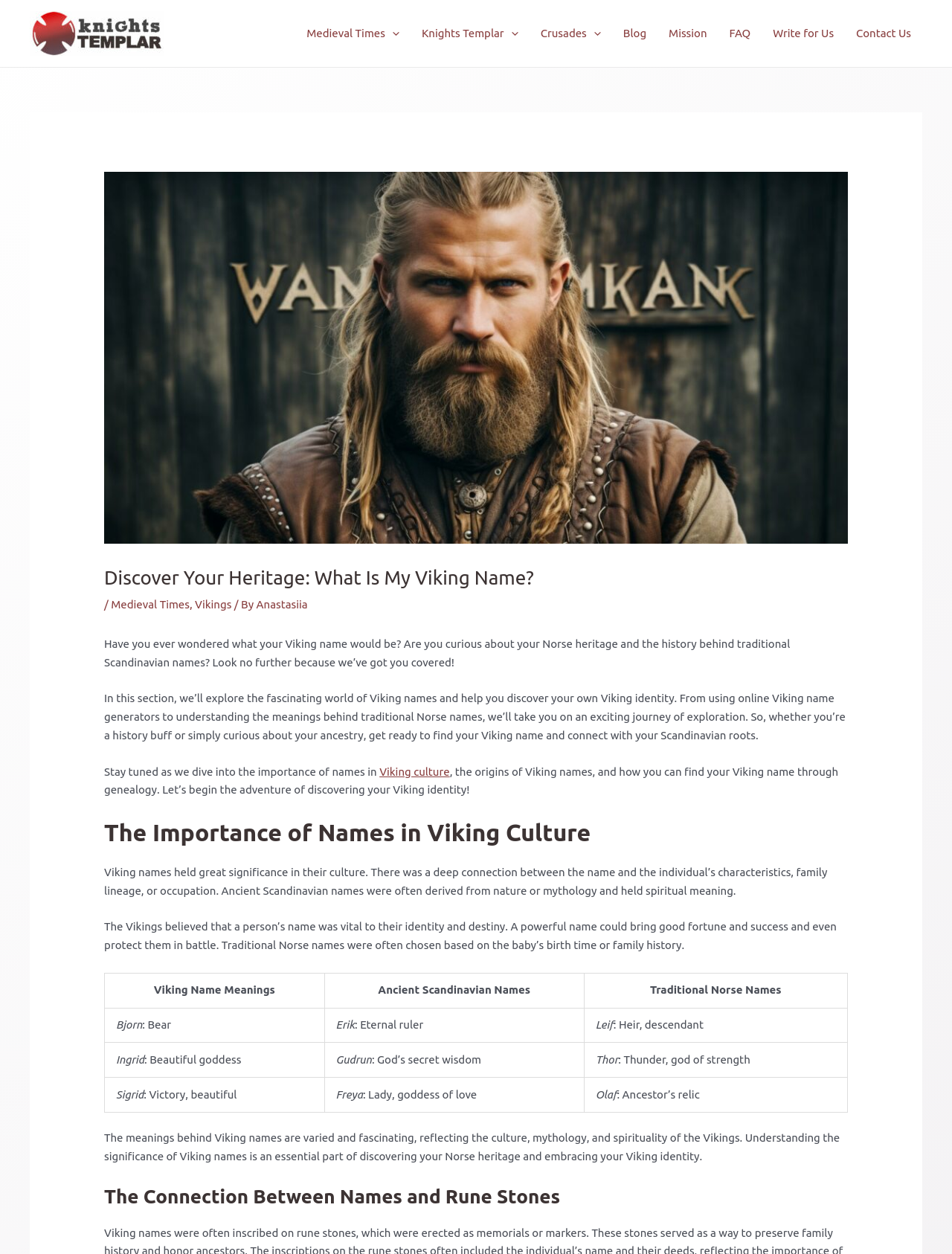What is the significance of Viking names?
Based on the visual content, answer with a single word or a brief phrase.

Reflects culture and identity